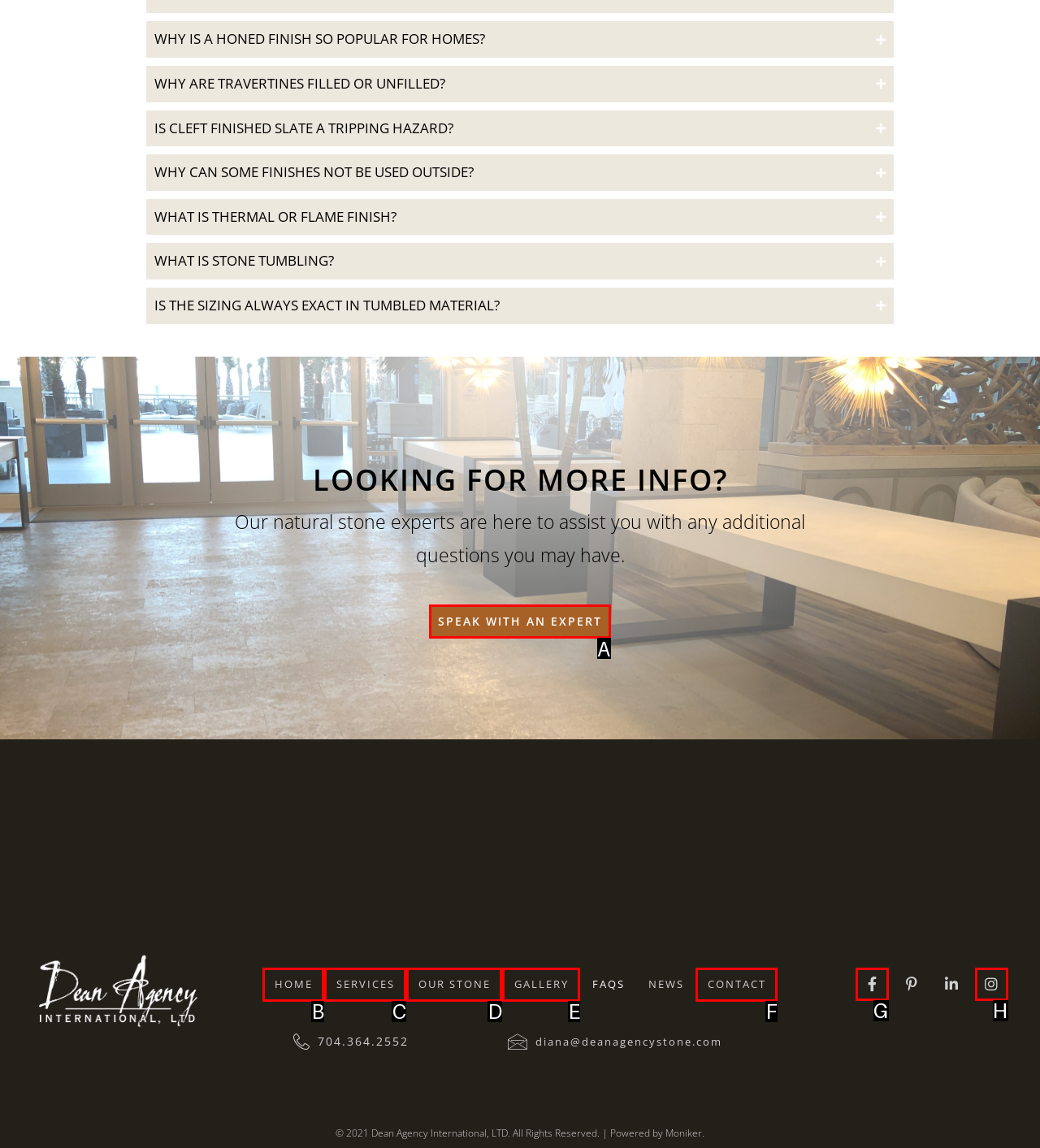Show which HTML element I need to click to perform this task: Click the 'SPEAK WITH AN EXPERT' button Answer with the letter of the correct choice.

A